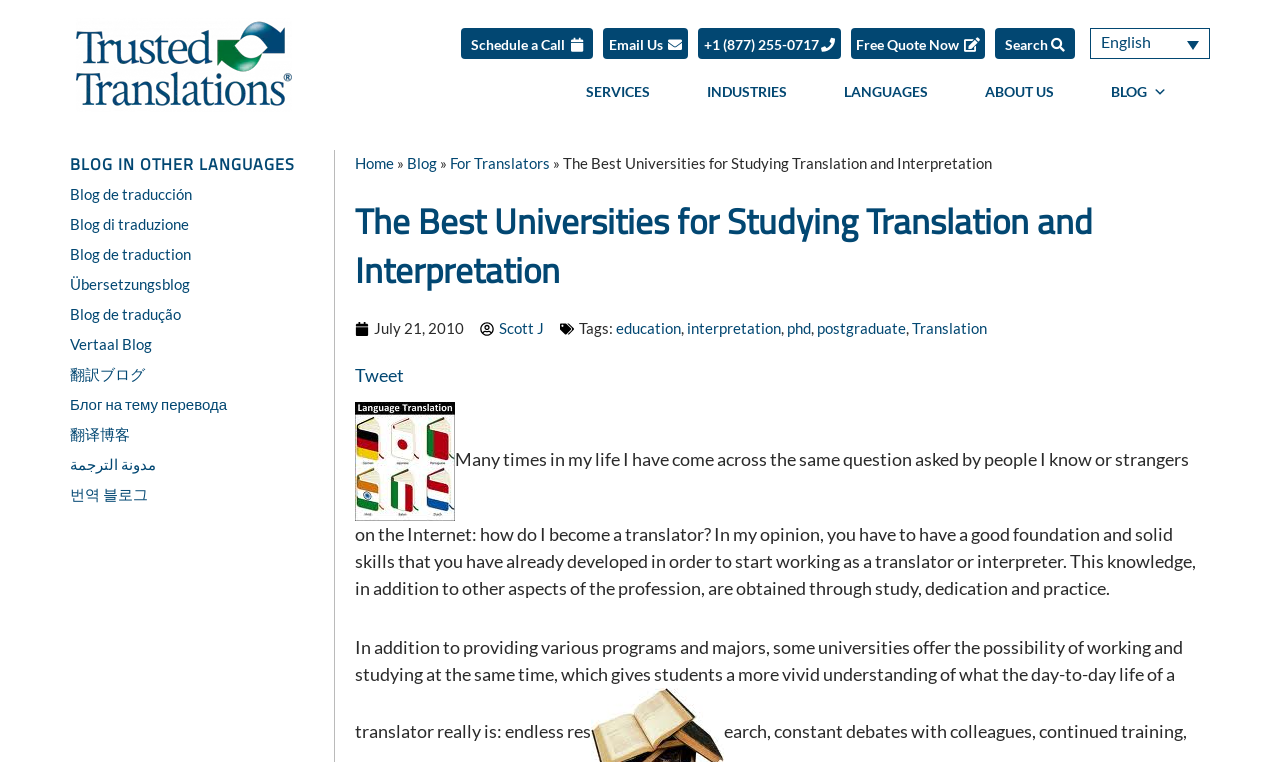What is the purpose of the 'Schedule a Call' button?
Examine the screenshot and reply with a single word or phrase.

To schedule a call